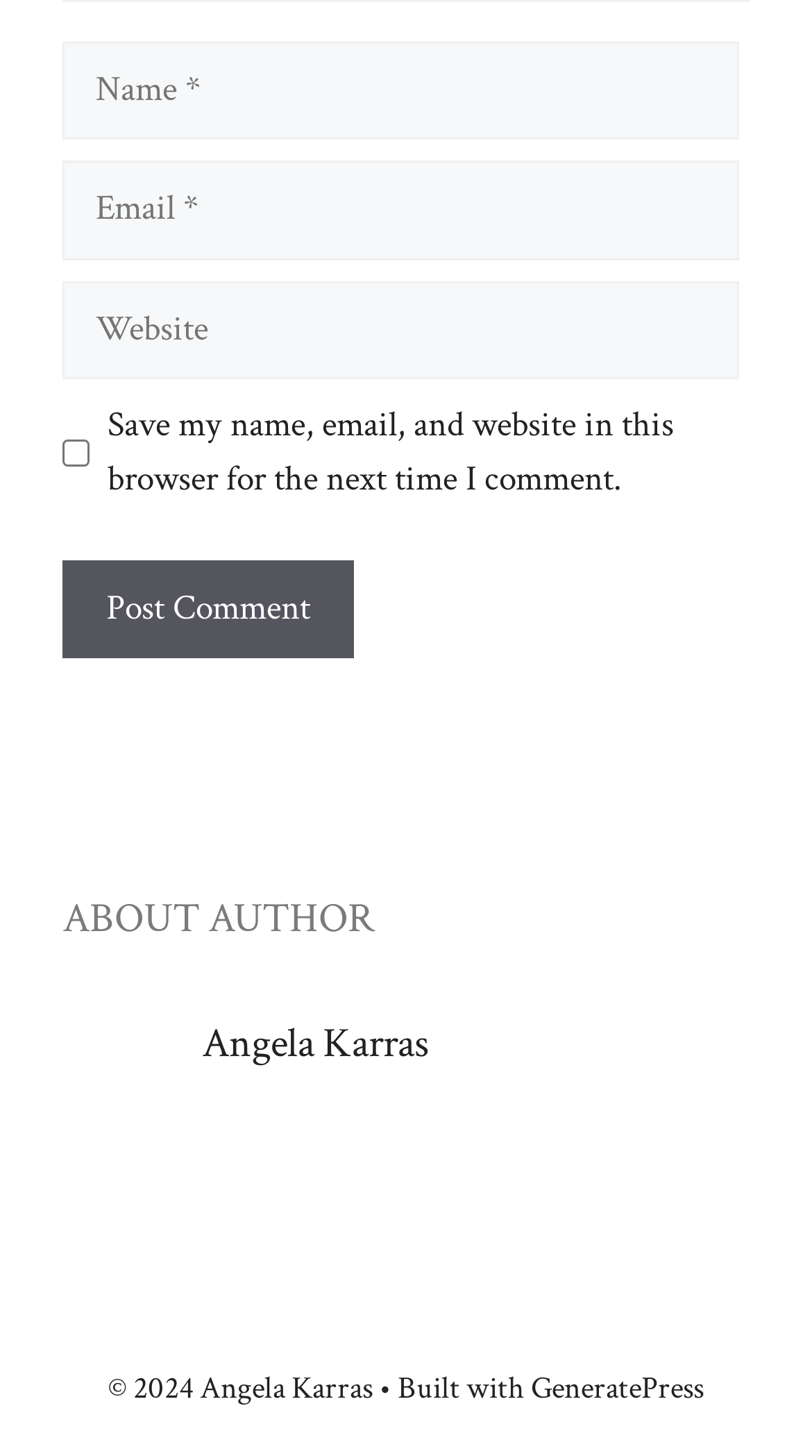Please provide a brief answer to the question using only one word or phrase: 
What is the website built with?

GeneratePress